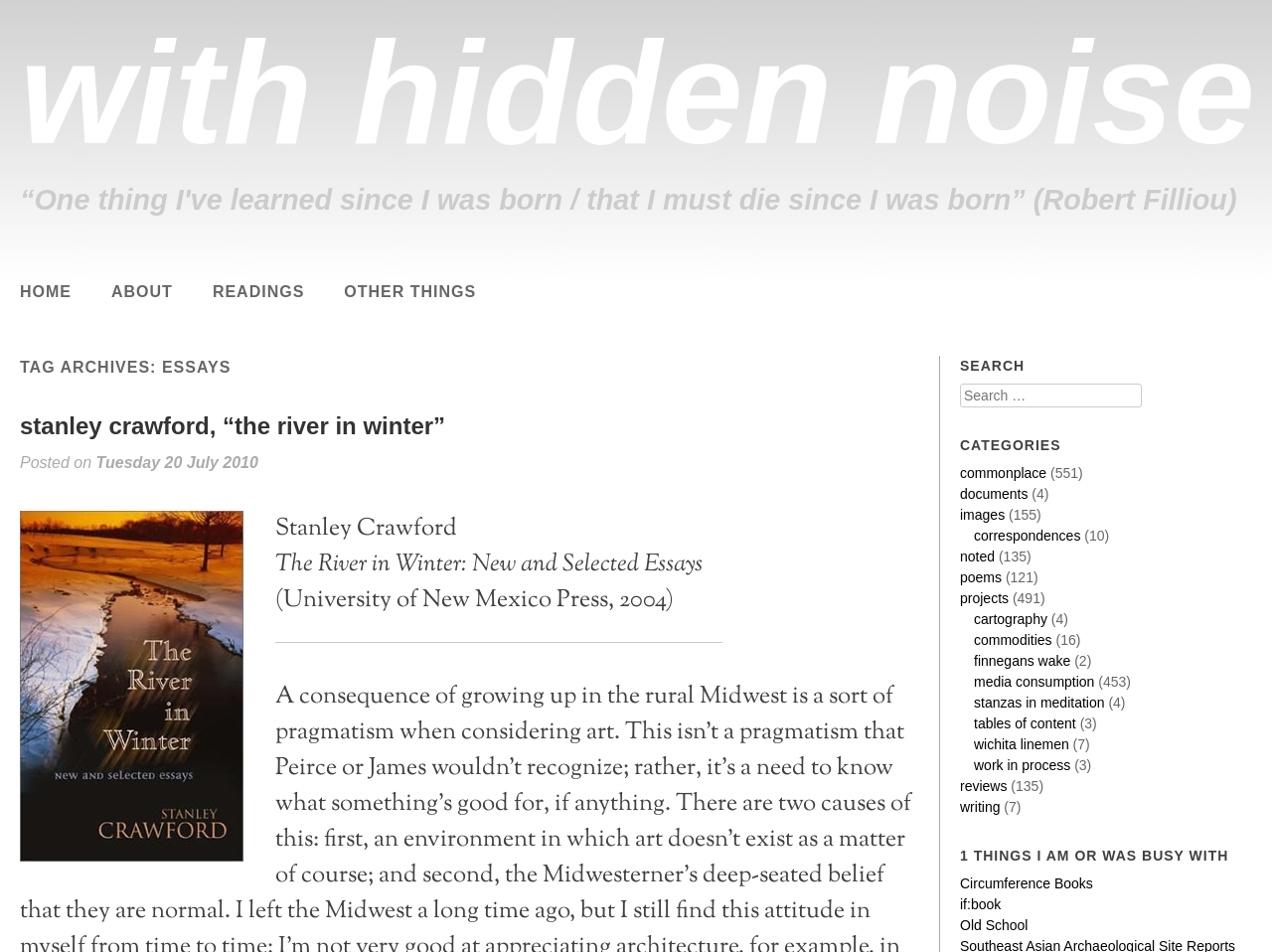Respond concisely with one word or phrase to the following query:
How many categories are listed on the webpage?

15